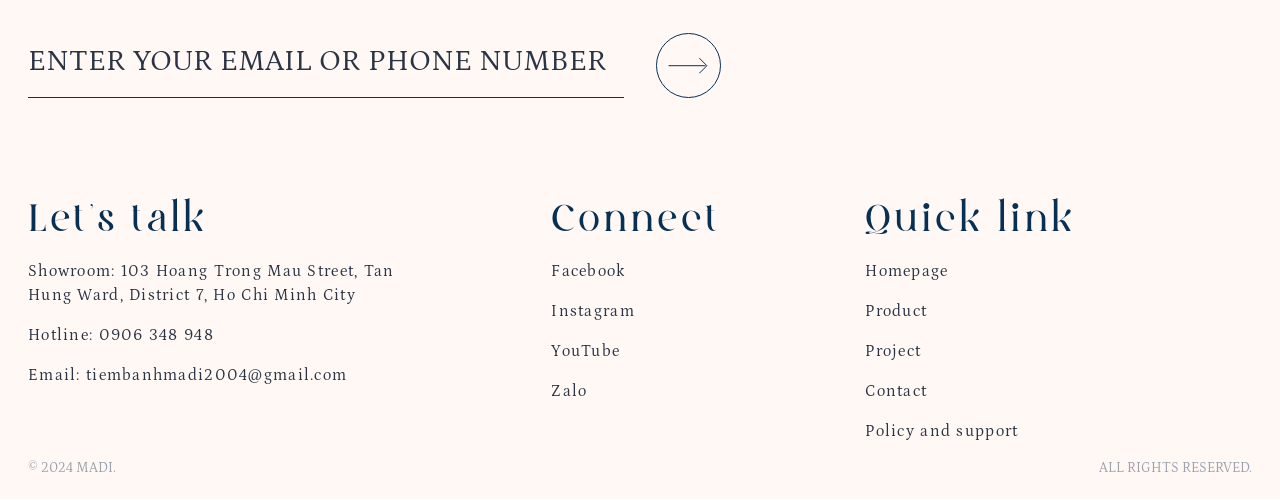Identify the bounding box coordinates of the region I need to click to complete this instruction: "Call hotline".

[0.022, 0.652, 0.167, 0.688]